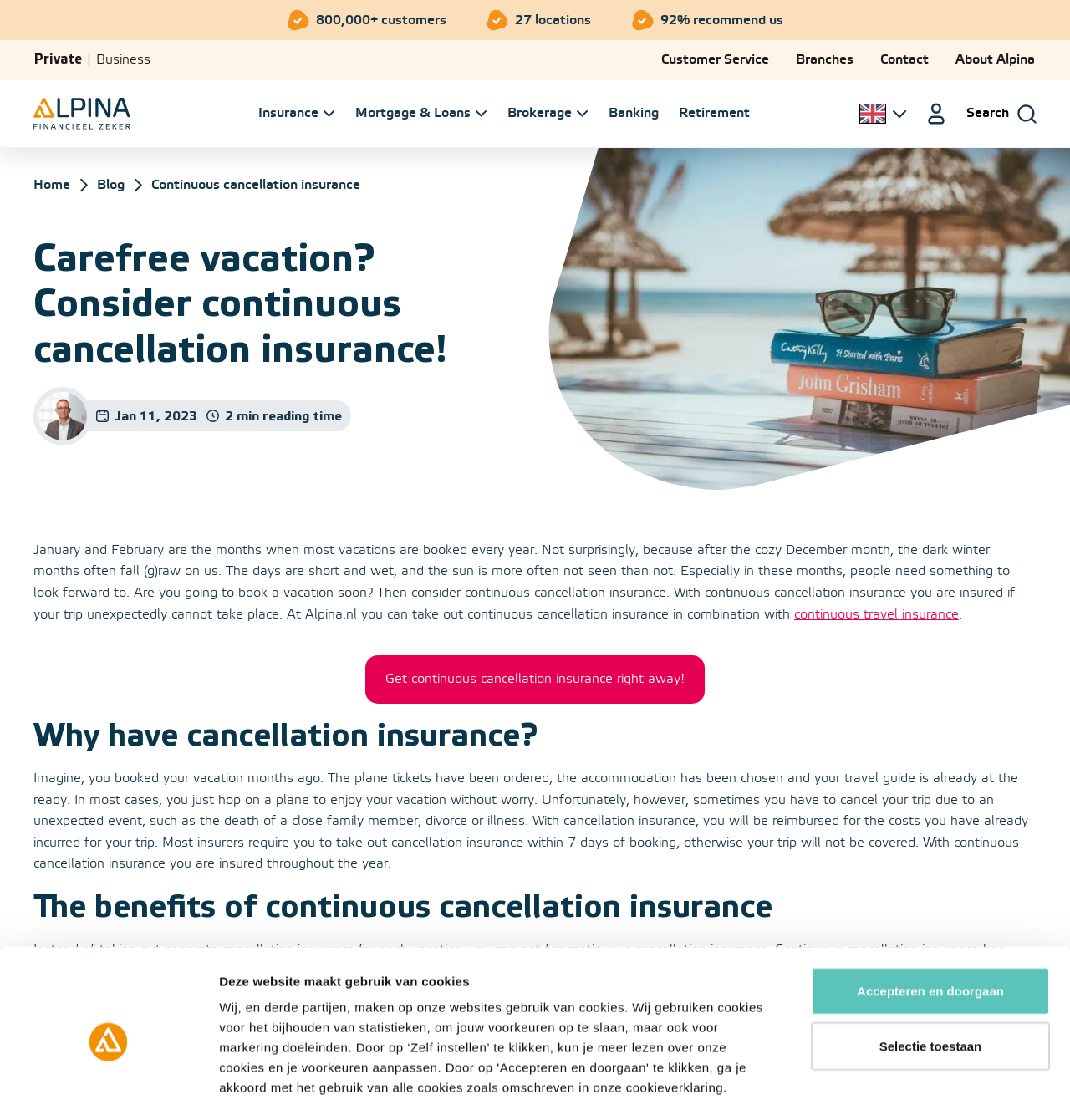Locate the bounding box coordinates of the element that needs to be clicked to carry out the instruction: "Search for something". The coordinates should be given as four float numbers ranging from 0 to 1, i.e., [left, top, right, bottom].

[0.903, 0.092, 0.969, 0.111]